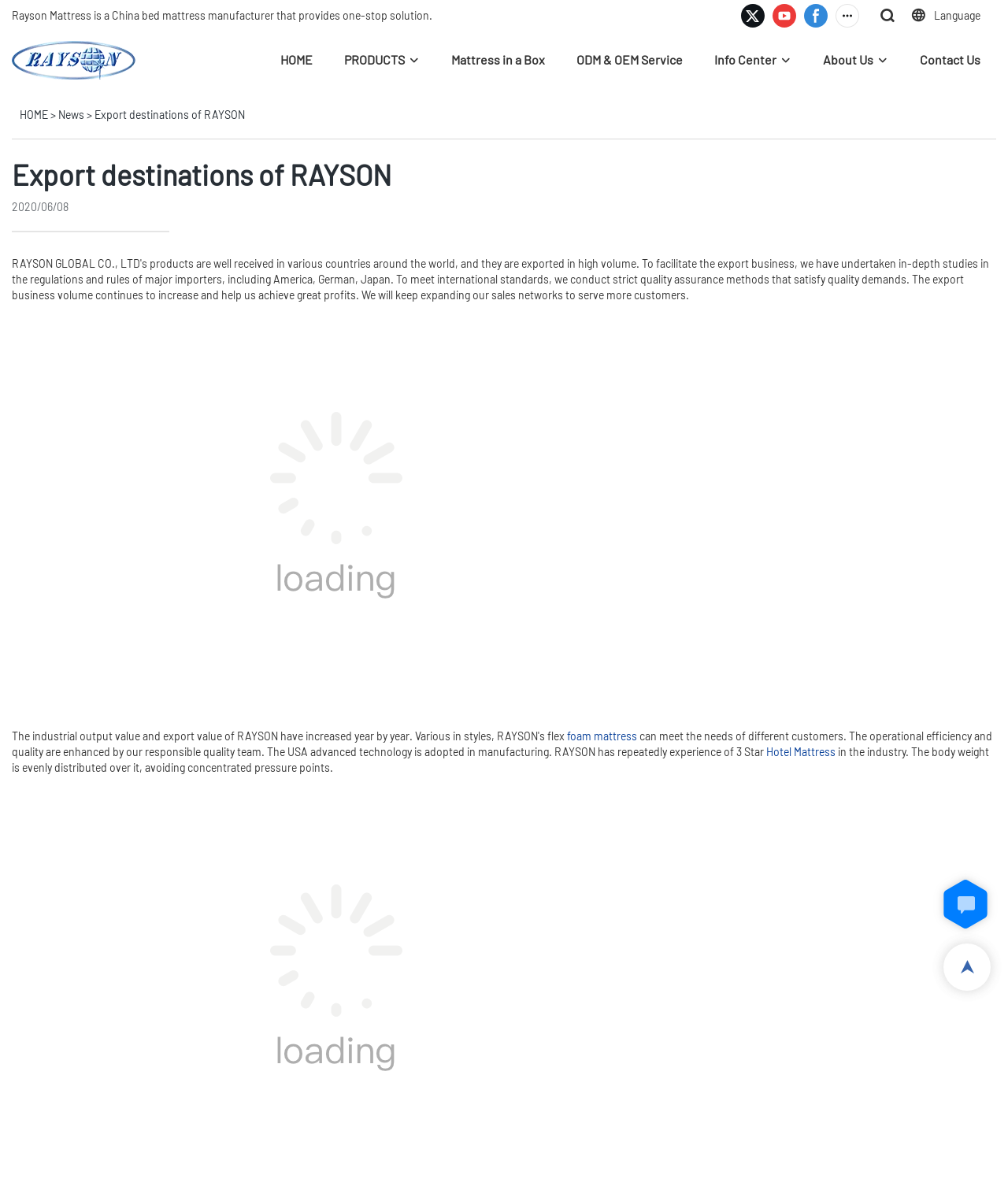How many social media links are present?
Using the picture, provide a one-word or short phrase answer.

3